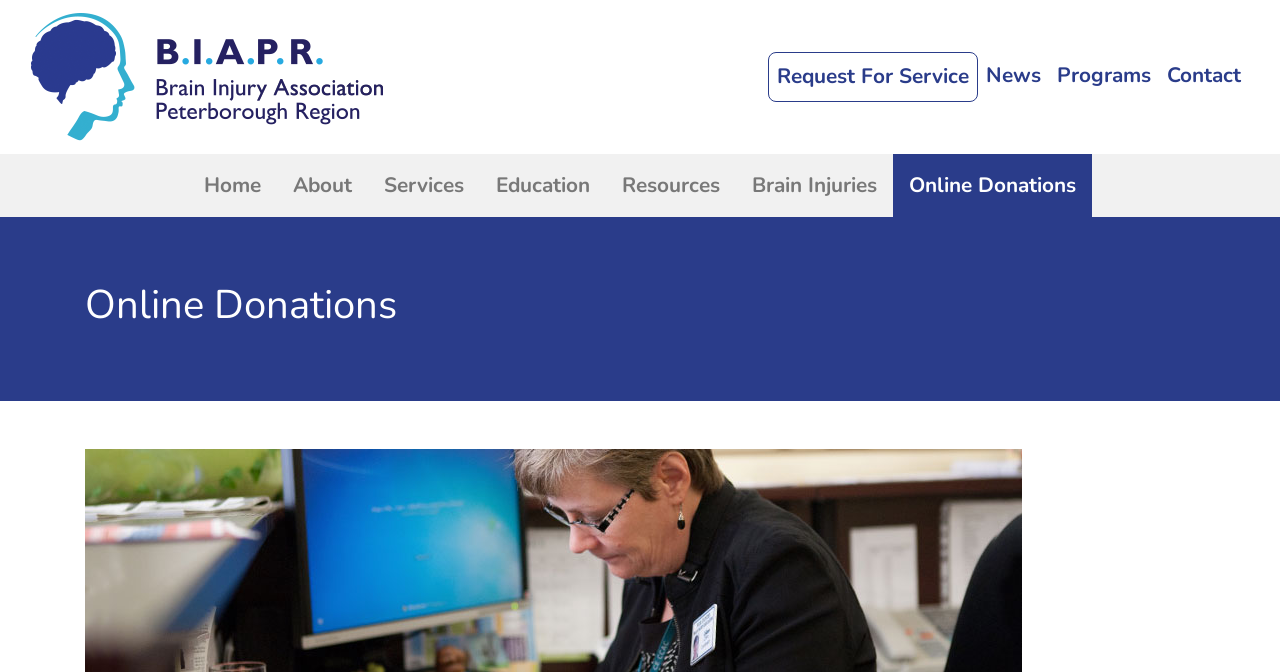Find the bounding box coordinates of the element to click in order to complete this instruction: "go to the Home page". The bounding box coordinates must be four float numbers between 0 and 1, denoted as [left, top, right, bottom].

[0.147, 0.229, 0.216, 0.323]